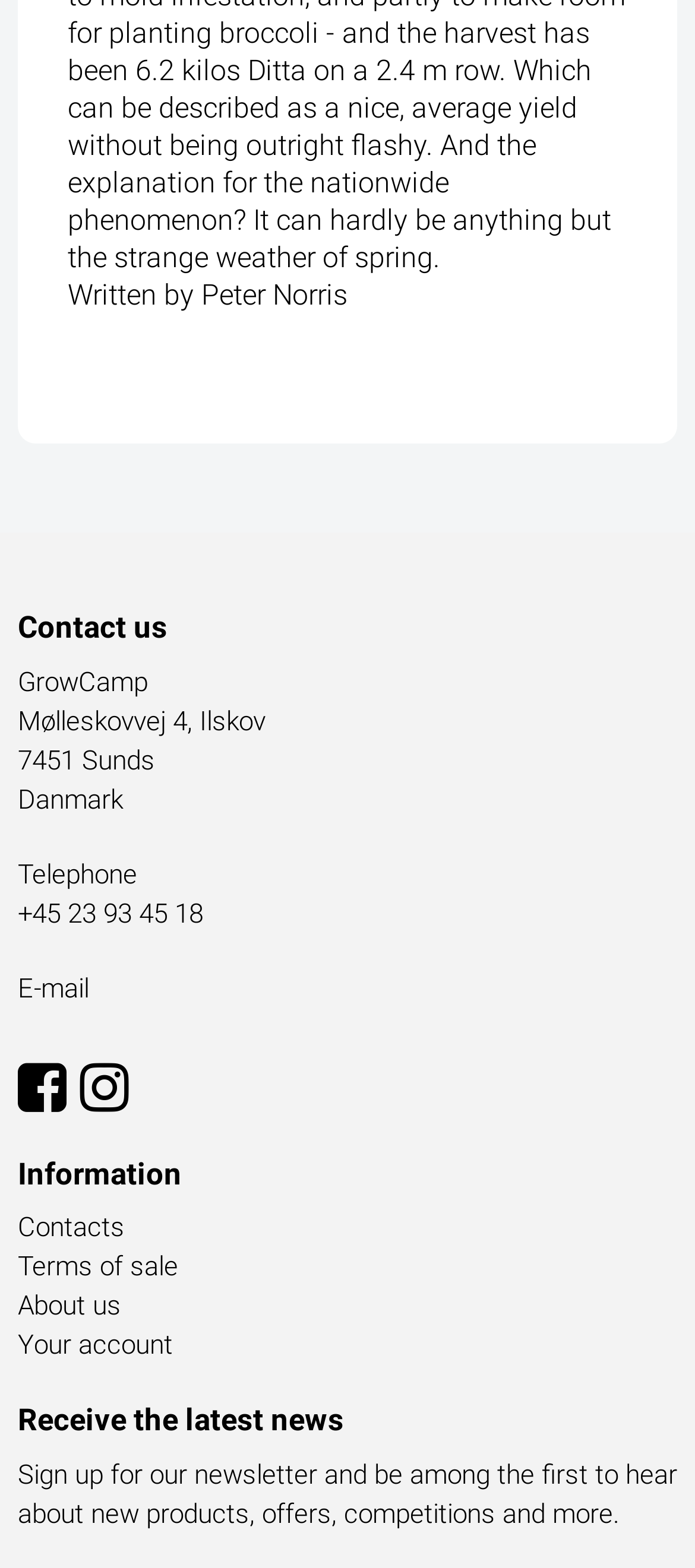Based on the element description "Terms of sale", predict the bounding box coordinates of the UI element.

[0.026, 0.795, 0.256, 0.82]